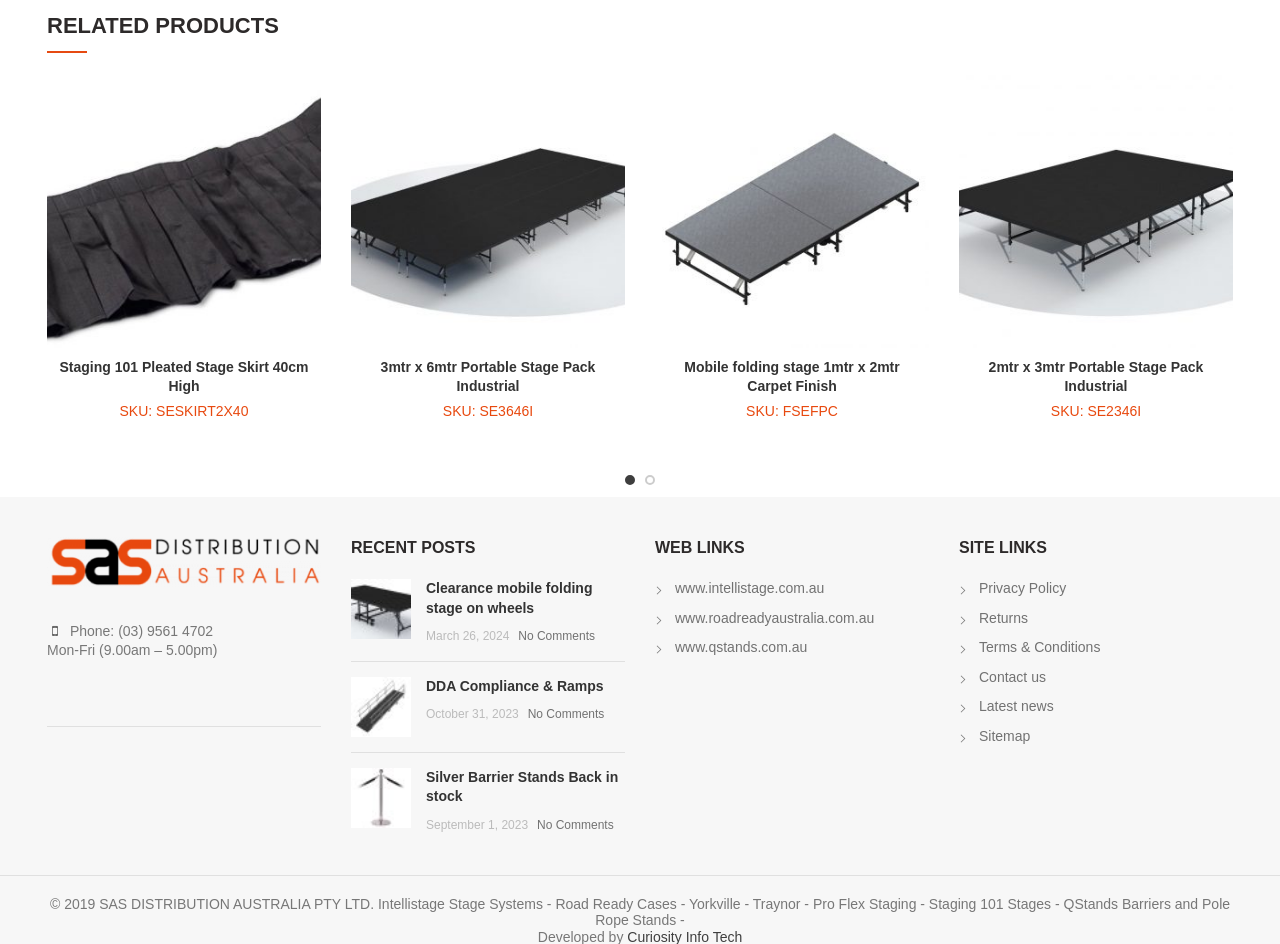Identify the bounding box coordinates of the region I need to click to complete this instruction: "click on disposable vape link".

None